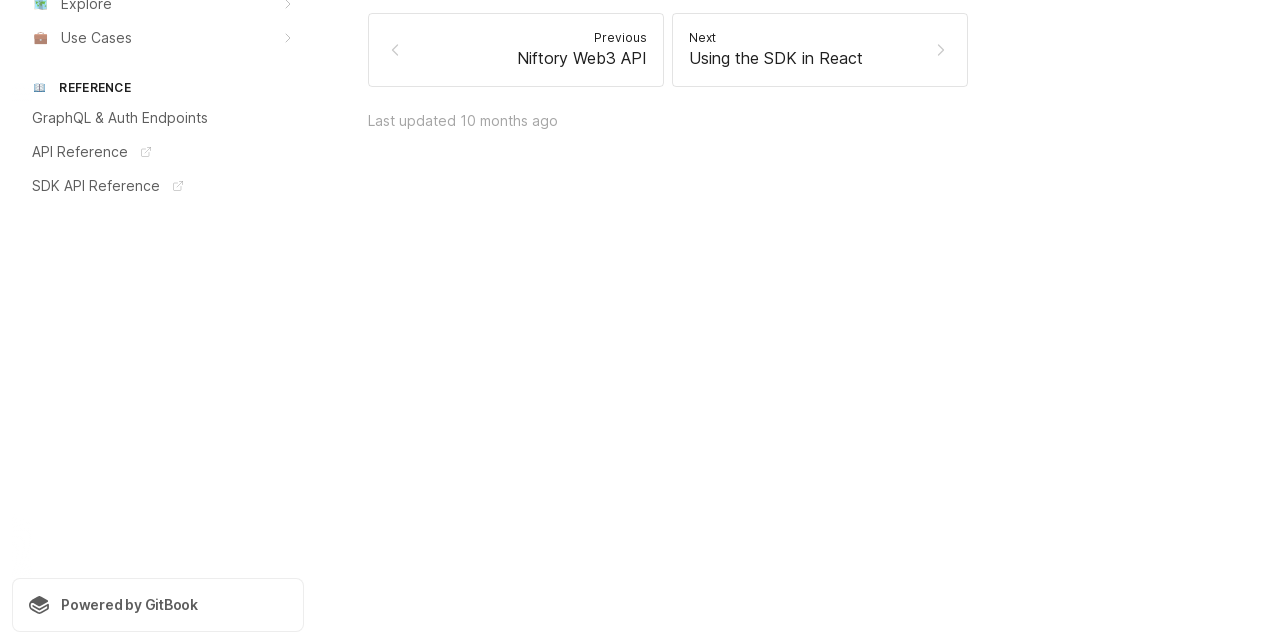Determine the bounding box coordinates for the HTML element mentioned in the following description: "API Reference". The coordinates should be a list of four floats ranging from 0 to 1, represented as [left, top, right, bottom].

[0.009, 0.212, 0.238, 0.262]